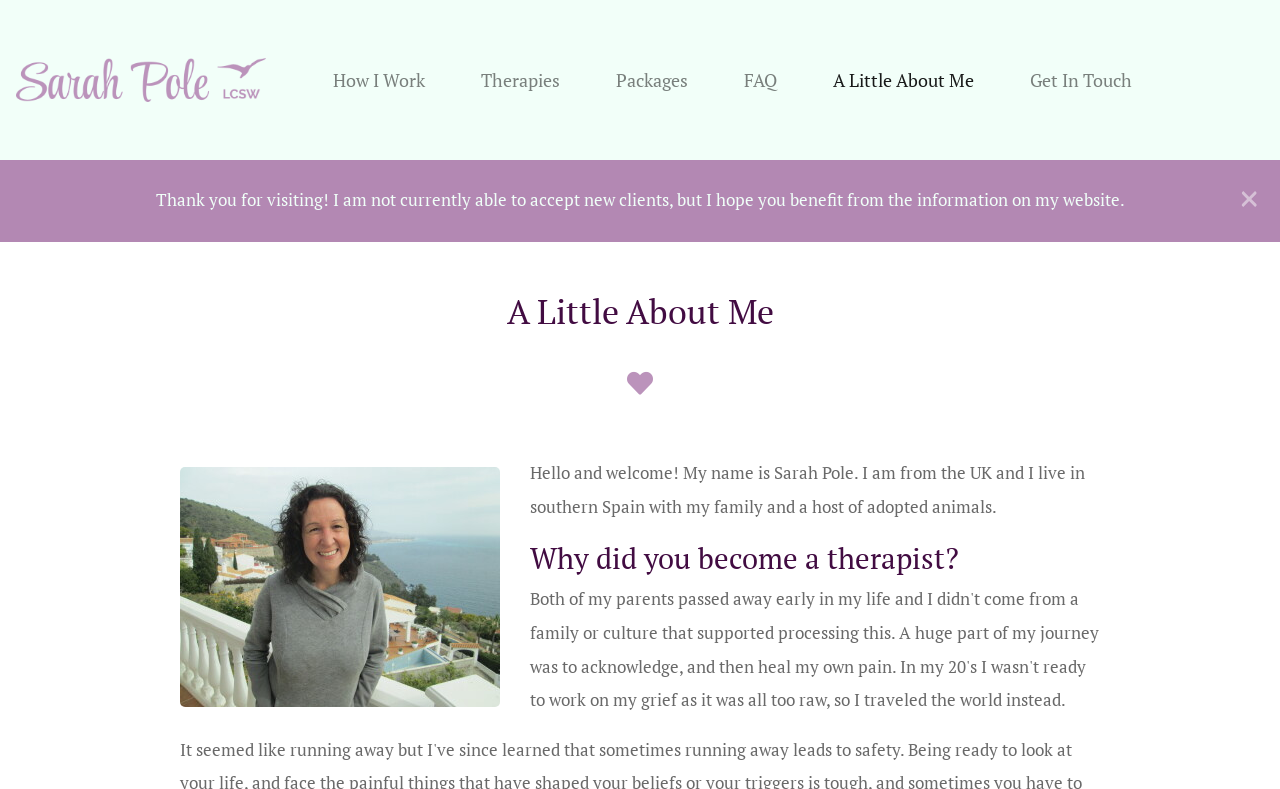Predict the bounding box for the UI component with the following description: "title="Trauma Therapist Spain"".

[0.012, 0.01, 0.208, 0.193]